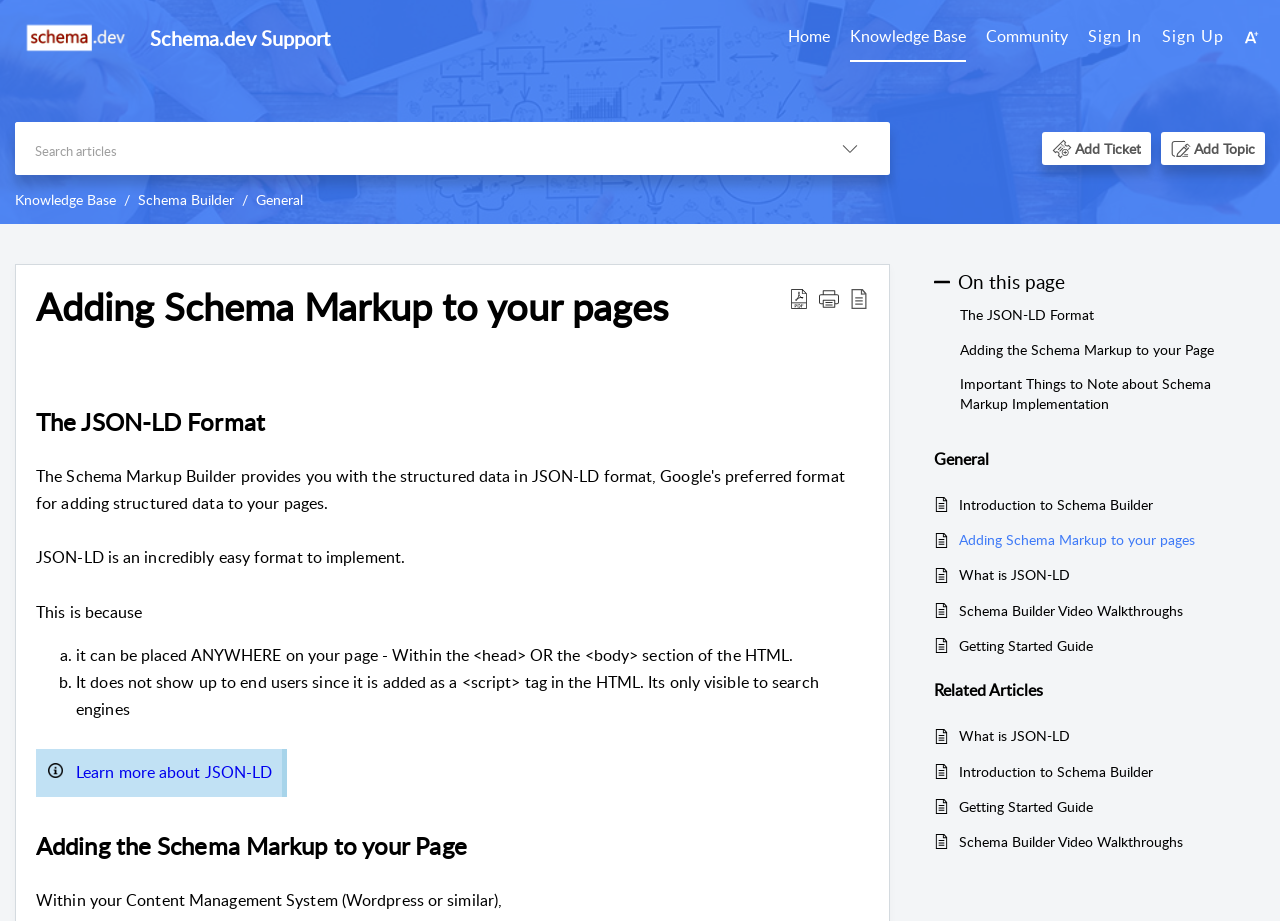Find the bounding box coordinates for the area you need to click to carry out the instruction: "Search articles". The coordinates should be four float numbers between 0 and 1, indicated as [left, top, right, bottom].

[0.012, 0.133, 0.633, 0.19]